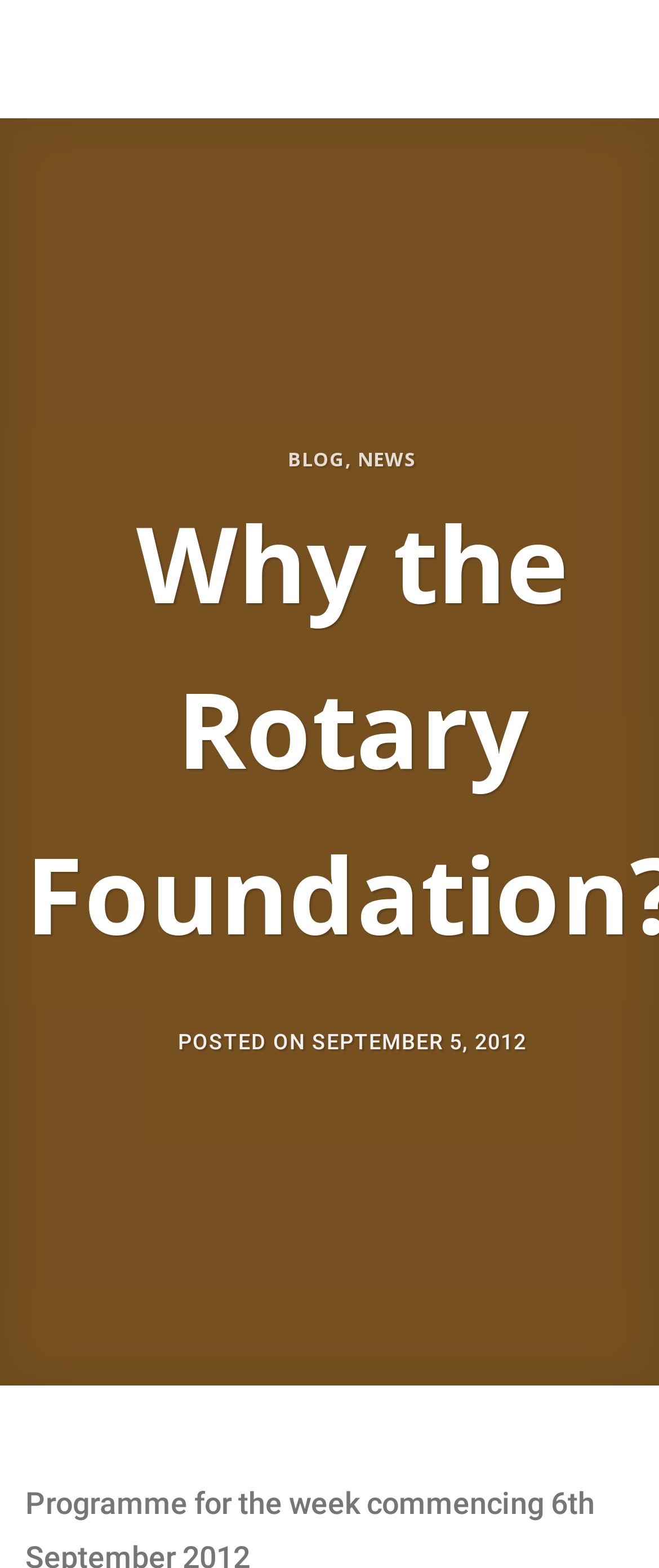What is the position of the 'Menu' element?
Please give a detailed and elaborate answer to the question.

I determined the position of the 'Menu' element by comparing its bounding box coordinates with those of other elements. Its y1 and y2 coordinates are small, indicating that it is at the top of the page, and its x1 and x2 coordinates are large, indicating that it is at the right side of the page.